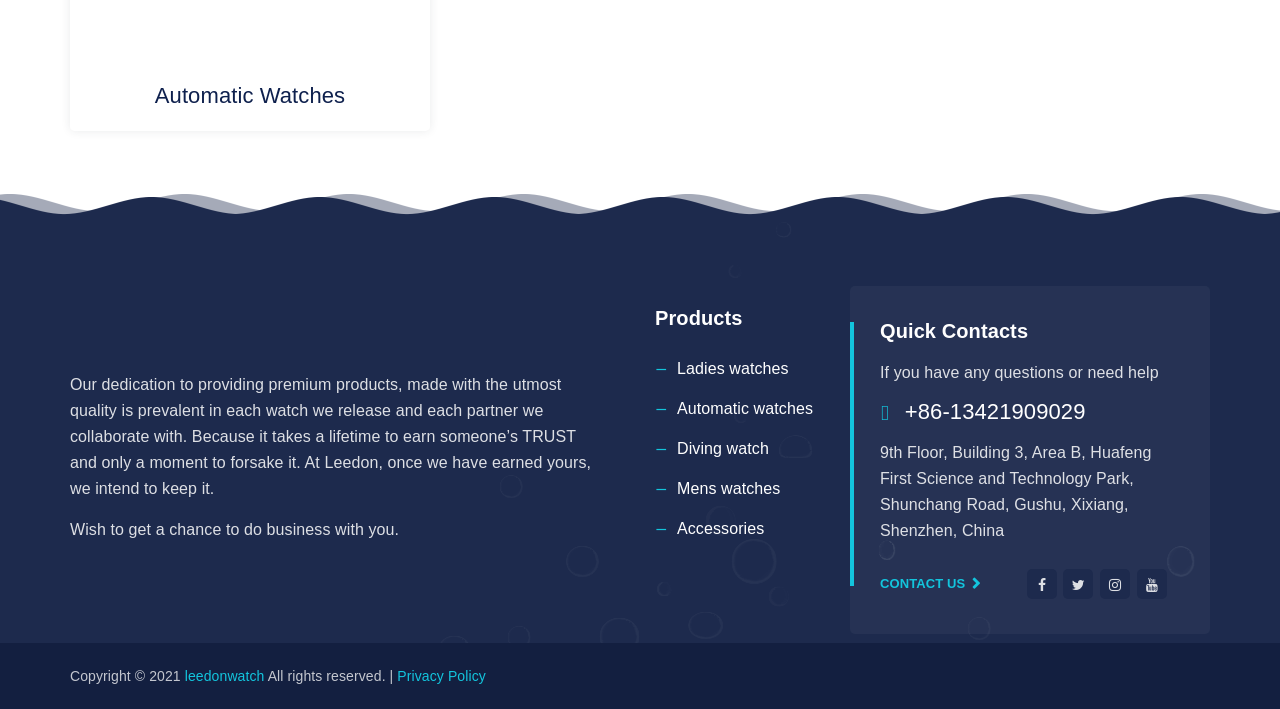Find the bounding box coordinates for the UI element whose description is: "aria-label="facebook"". The coordinates should be four float numbers between 0 and 1, in the format [left, top, right, bottom].

[0.802, 0.803, 0.826, 0.845]